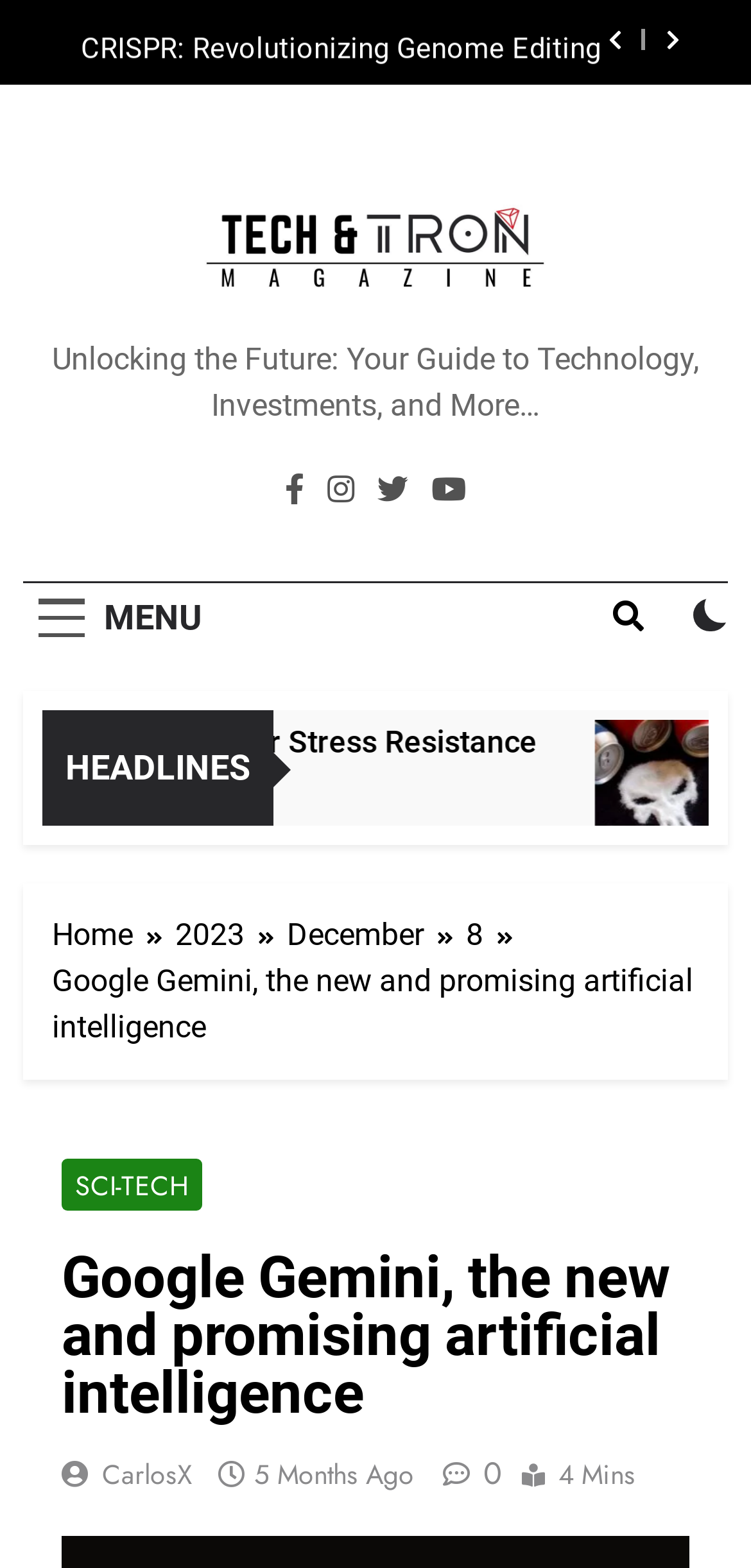What is the category of the article?
Please use the visual content to give a single word or phrase answer.

SCI-TECH